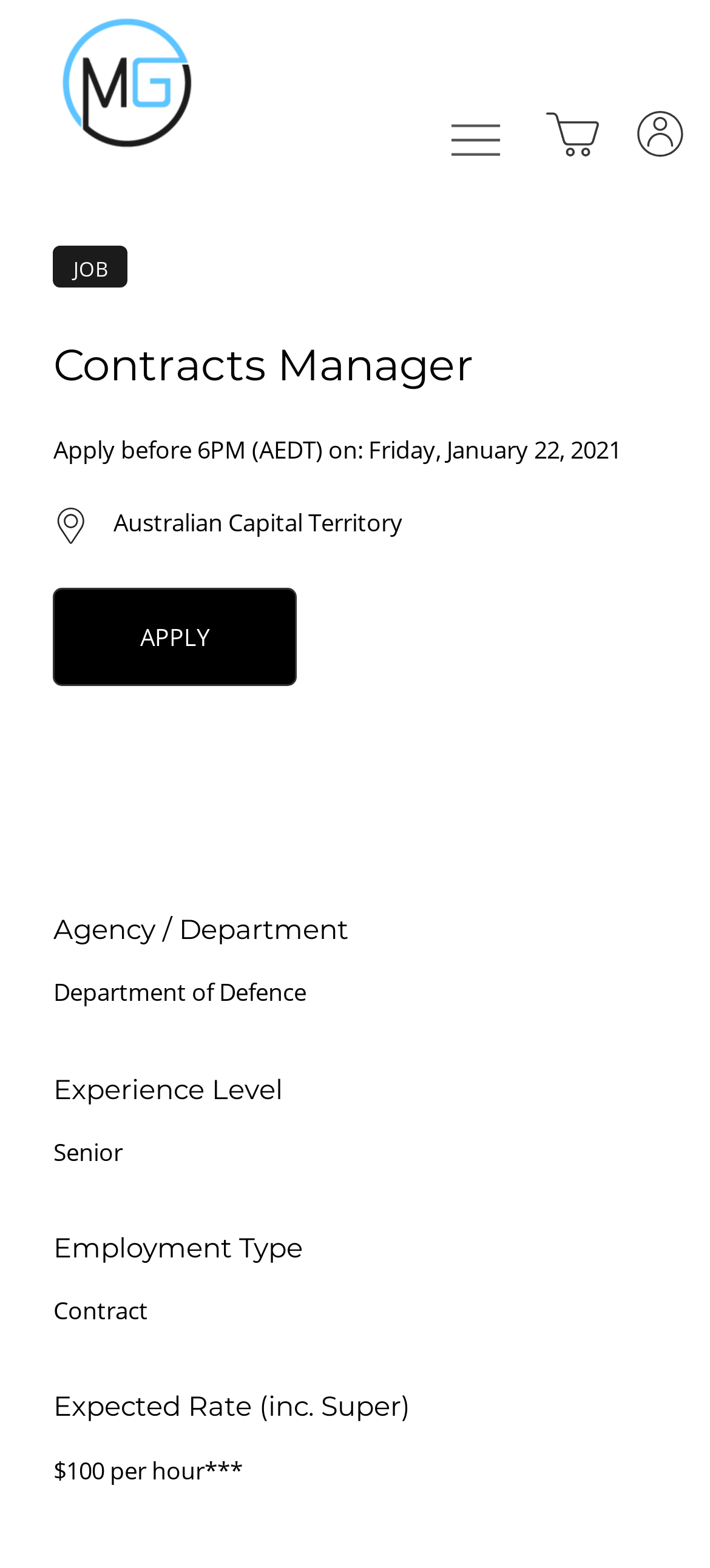Identify the first-level heading on the webpage and generate its text content.

Join our subscriber list